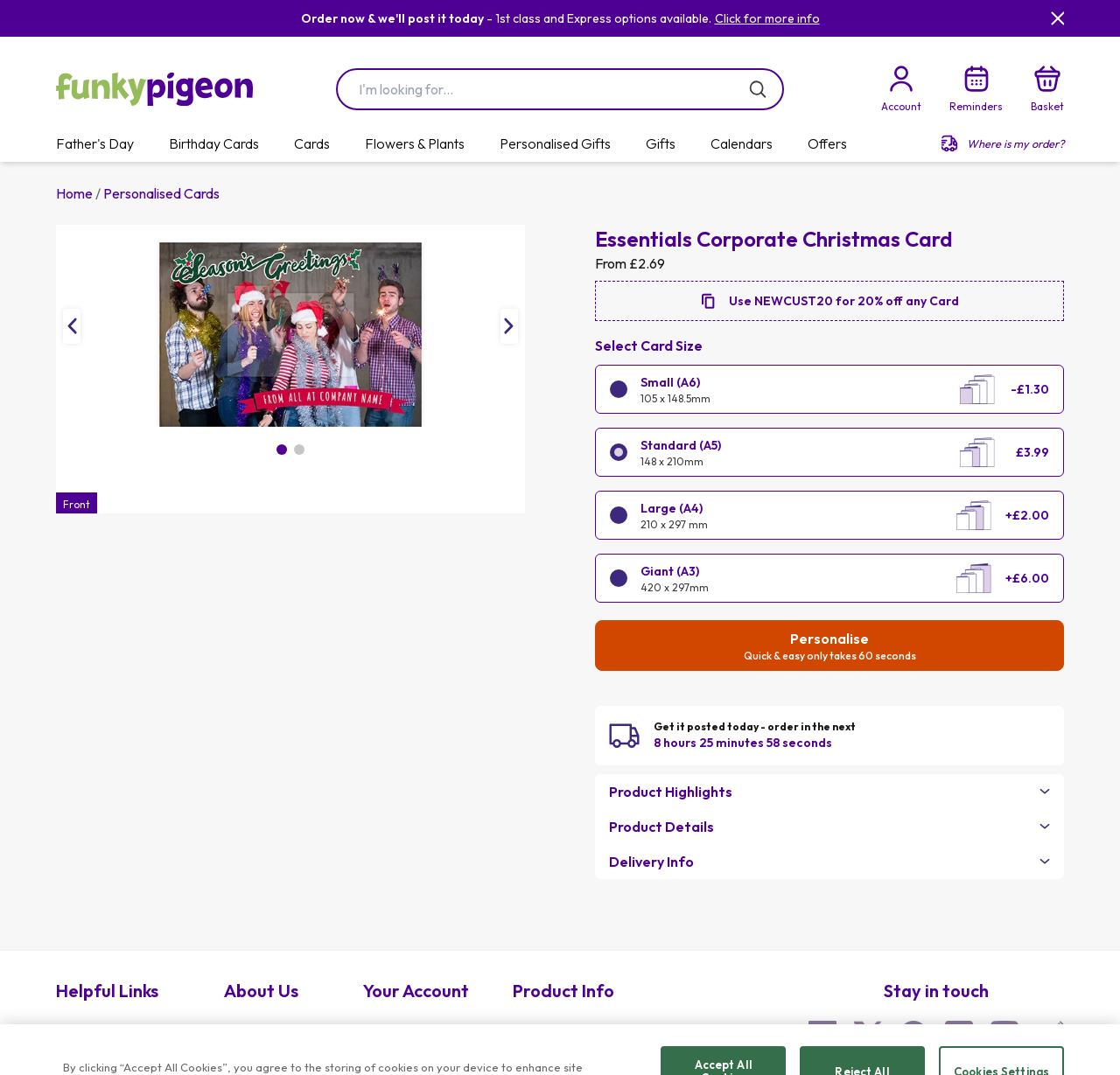Describe all the key features of the webpage in detail.

This webpage is about a corporate Christmas card from Funky Pigeon, where users can upload a photo of their team and add their company's name. At the top right corner, there is a "close delivery prompt" button. Below it, there is a section with text describing delivery options, including "1st class and Express" options, with a "Click for more info" link.

On the top left, there is a Funky Pigeon logo that links to the home page, next to a search textbox with a "Search" button. There are also links to user login, account, reminders, and basket.

Below the search bar, there is a navigation menu with links to various categories, including "Father's Day", "Birthday Cards", "Cards", "Flowers & Plants", "Personalised Gifts", "Gifts", "Calendars", and "Offers".

The main content of the page is about the corporate Christmas card, with a product image displayed prominently. There is a heading "Essentials Corporate Christmas Card" above the product image, and below it, there is a section with text "From £2.69" and a promotional message "Use NEWCUST20 for 20% off any Card".

Users can select the card size from four options: Small (A6), Standard (A5), Large (A4), and Giant (A3), each with an icon. There is also a "Personalise" link that promises a quick and easy process that only takes 60 seconds.

Further down, there are sections for "Product Highlights", "Product Details", and "Delivery Info", each with a button to expand or collapse the content. There is also a "Get it posted today" section with a countdown timer.

At the bottom of the page, there are helpful links to "Contact Us", "About Us", "Your Account", "Product Info", and "Stay in touch" with social media links to Facebook, Twitter, Pinterest, and Instagram.